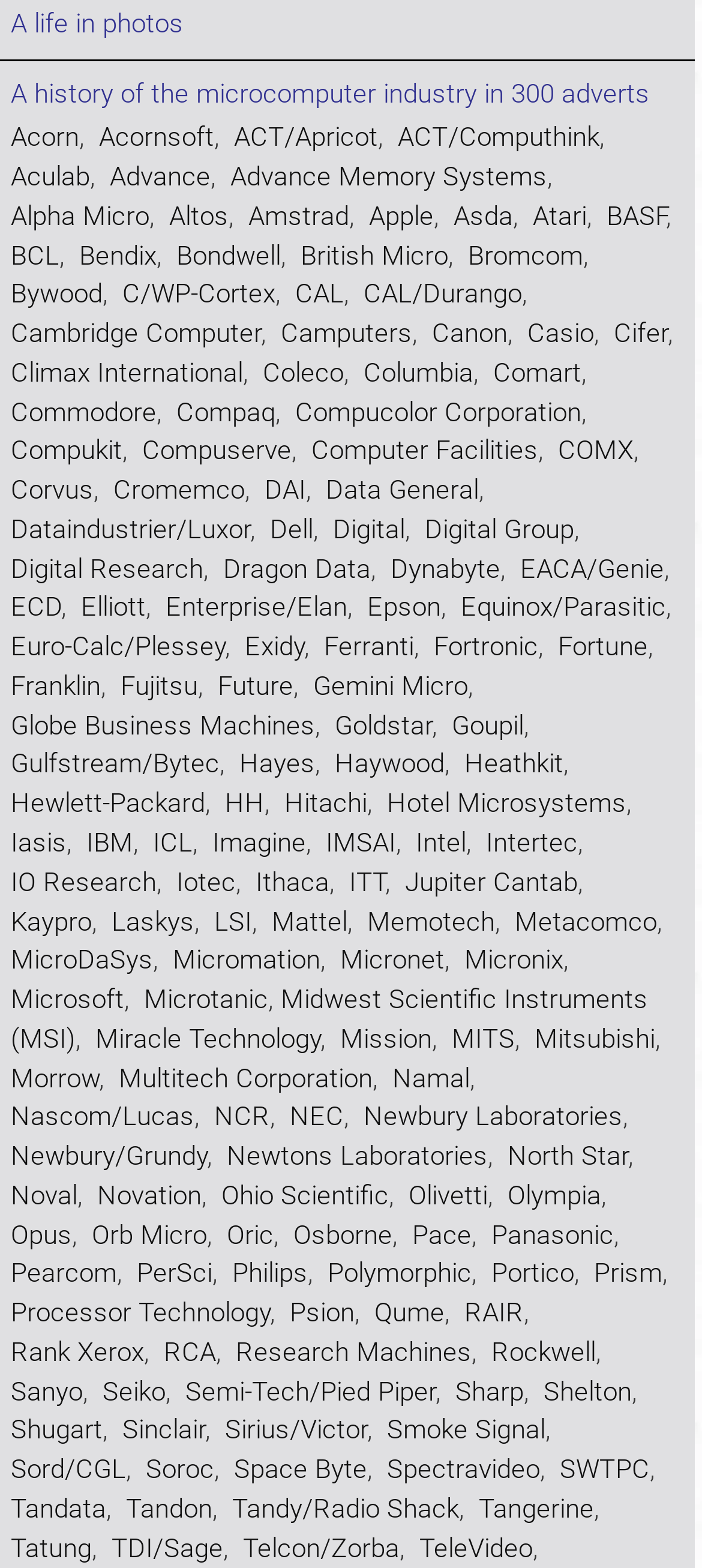Answer the question using only one word or a concise phrase: Are the links on the webpage organized alphabetically?

Yes